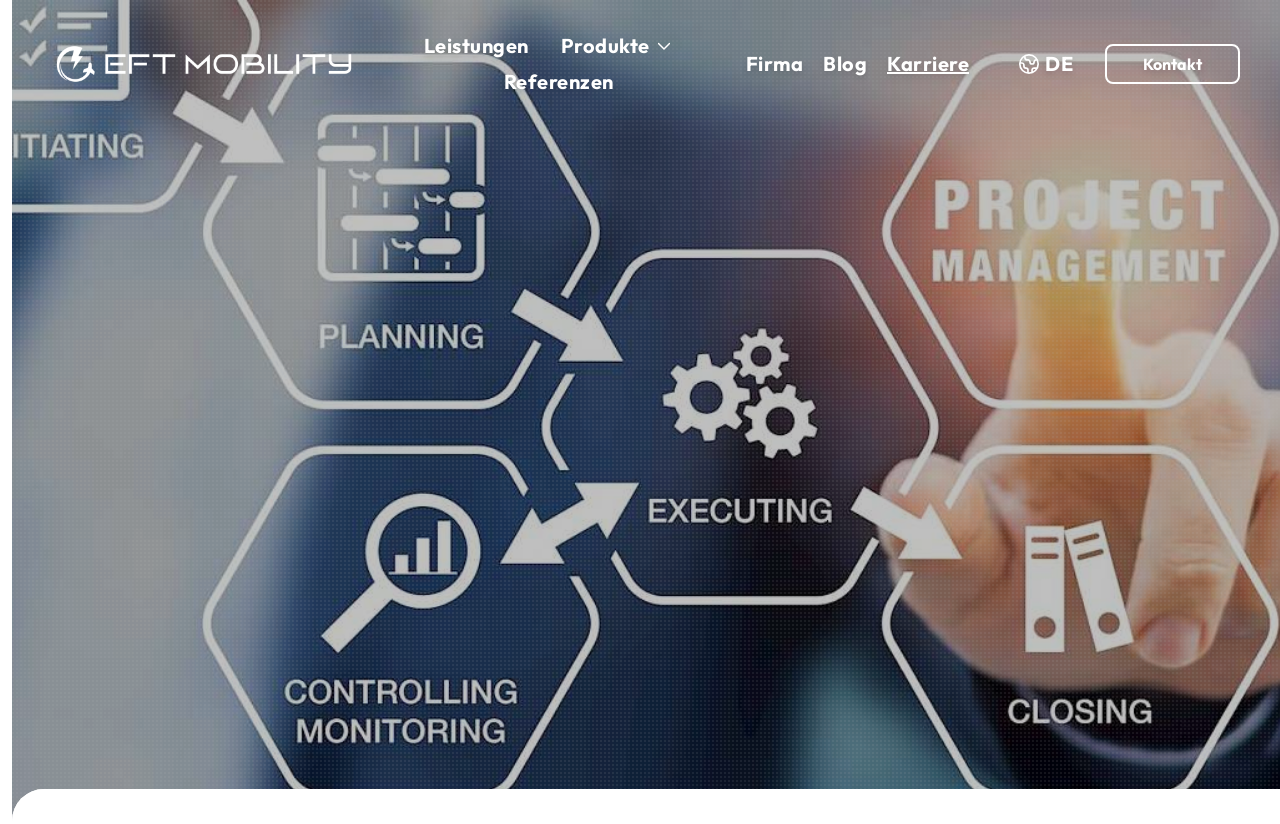Please examine the image and answer the question with a detailed explanation:
What is the last link in the main menu?

The last link in the main menu is 'Kontakt', which is located at the bottom right corner of the main menu. It has a bounding box of [0.893, 0.07, 0.939, 0.085] and is likely used to navigate to the company's contact page.